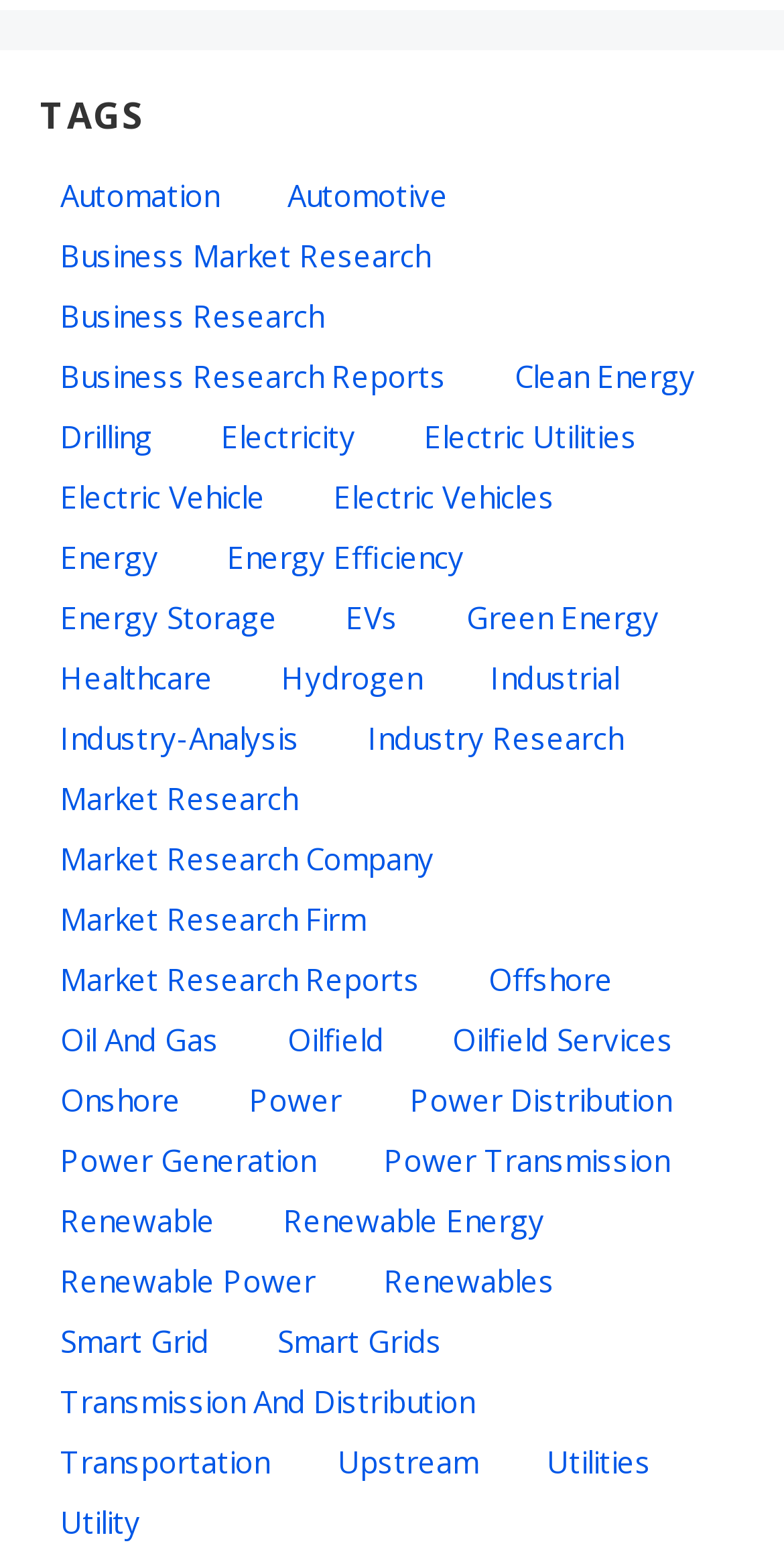For the element described, predict the bounding box coordinates as (top-left x, top-left y, bottom-right x, bottom-right y). All values should be between 0 and 1. Element description: Smart Grid

[0.051, 0.84, 0.292, 0.872]